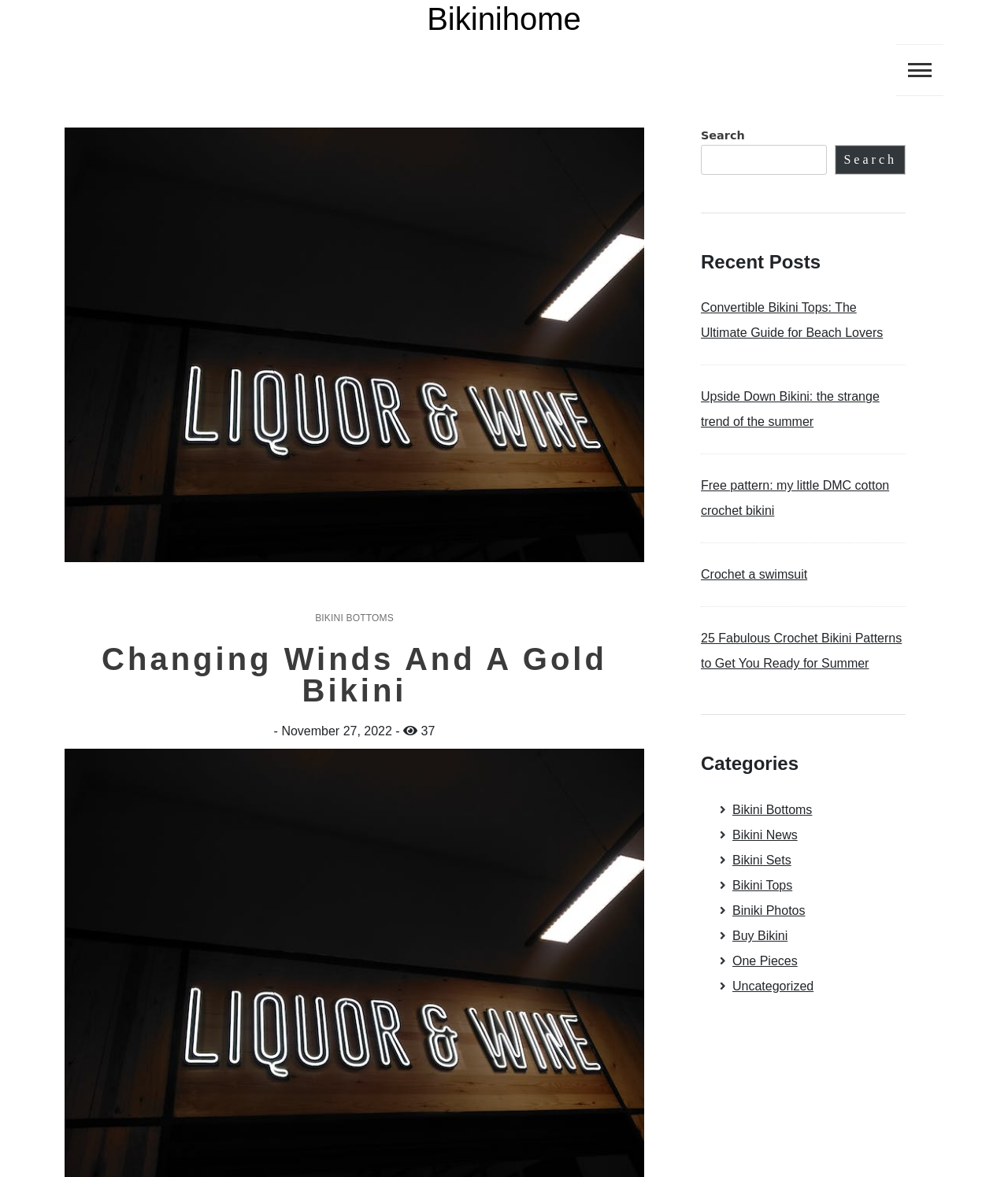Determine the bounding box coordinates of the clickable element necessary to fulfill the instruction: "download Giving While Living". Provide the coordinates as four float numbers within the 0 to 1 range, i.e., [left, top, right, bottom].

None